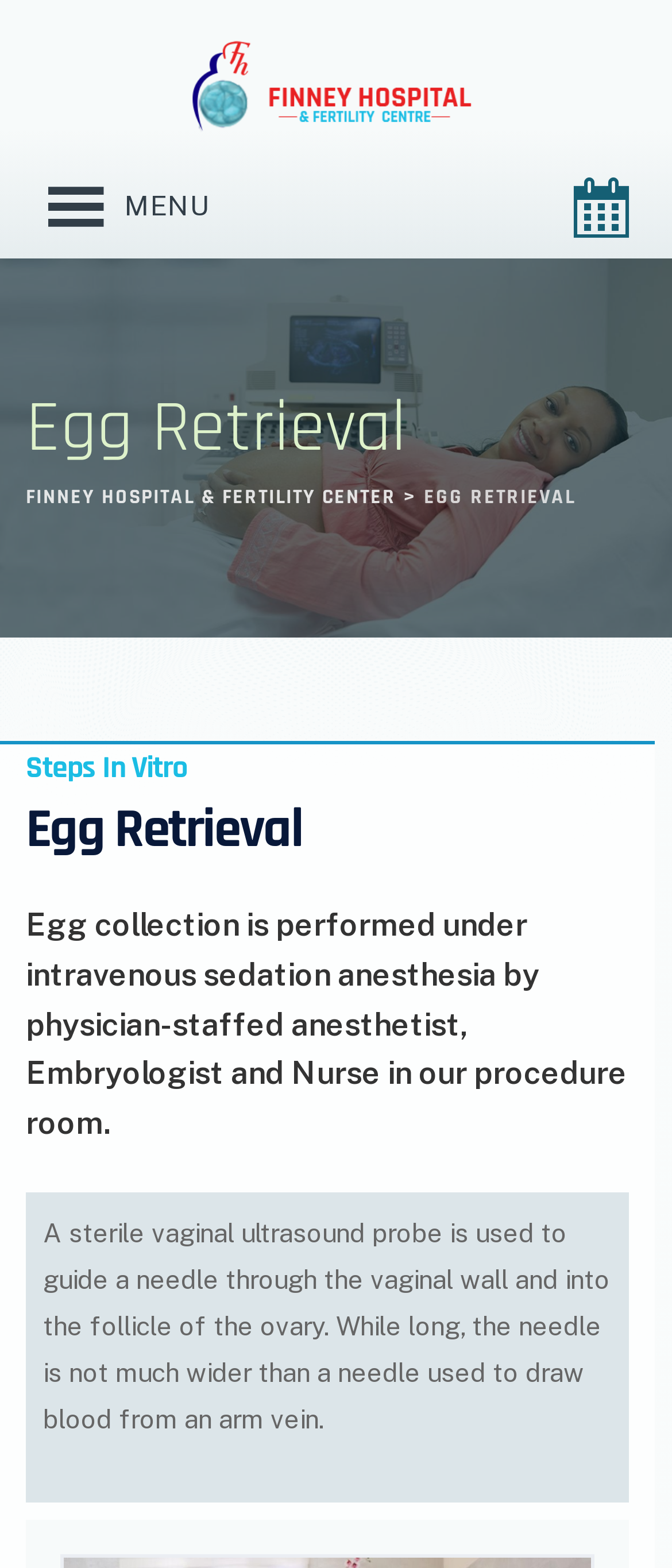Based on the image, provide a detailed response to the question:
What is the width of the needle used in the egg collection procedure?

The needle used in the egg collection procedure is not much wider than a needle used to draw blood from an arm vein, despite being longer.